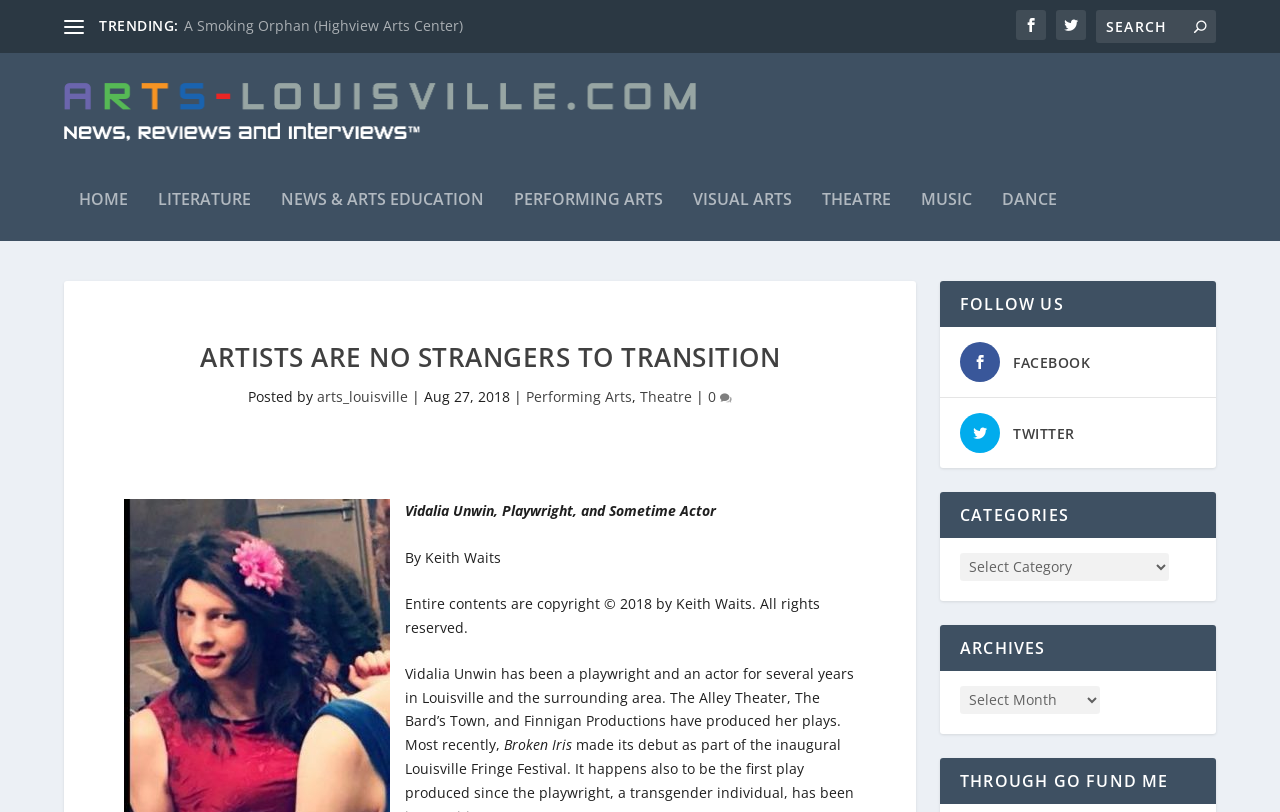Specify the bounding box coordinates of the element's area that should be clicked to execute the given instruction: "Read the article by arts_louisville". The coordinates should be four float numbers between 0 and 1, i.e., [left, top, right, bottom].

[0.248, 0.484, 0.319, 0.507]